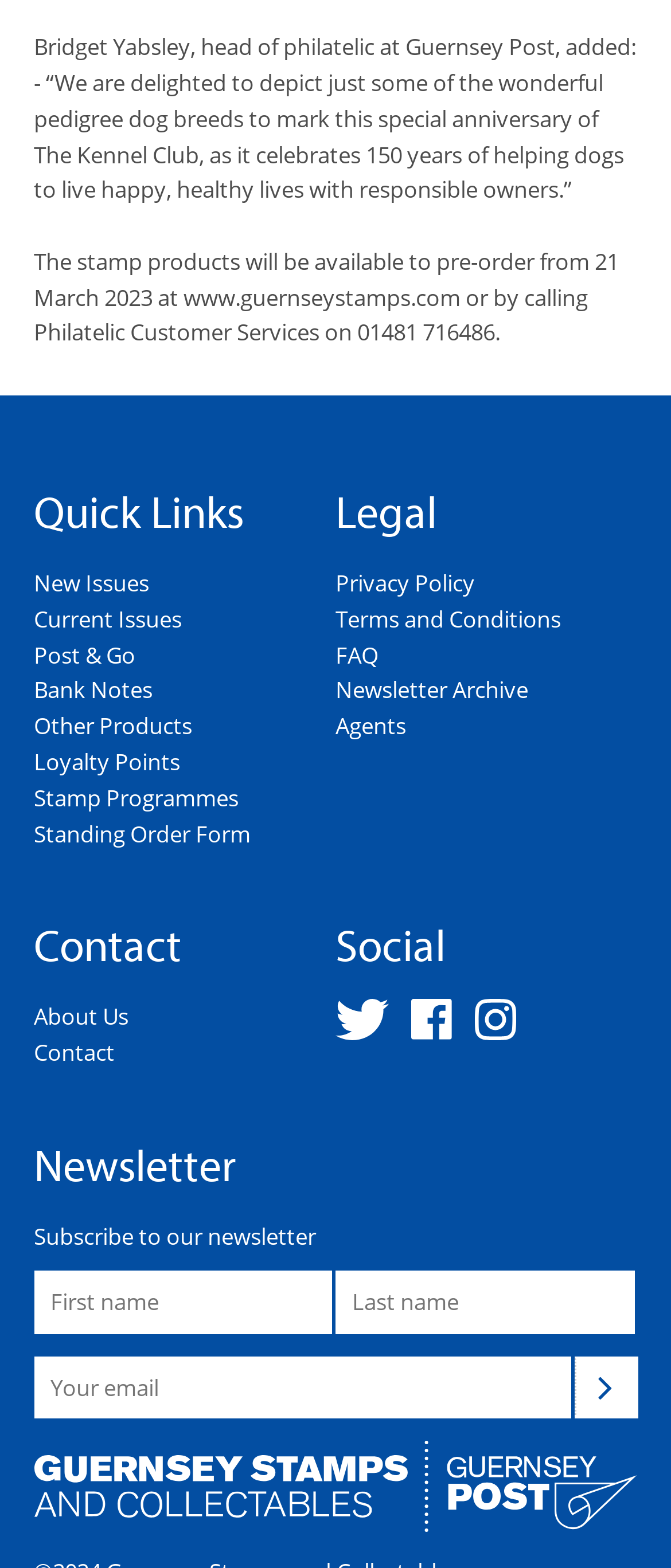From the screenshot, find the bounding box of the UI element matching this description: "+64 28 461 2672". Supply the bounding box coordinates in the form [left, top, right, bottom], each a float between 0 and 1.

None